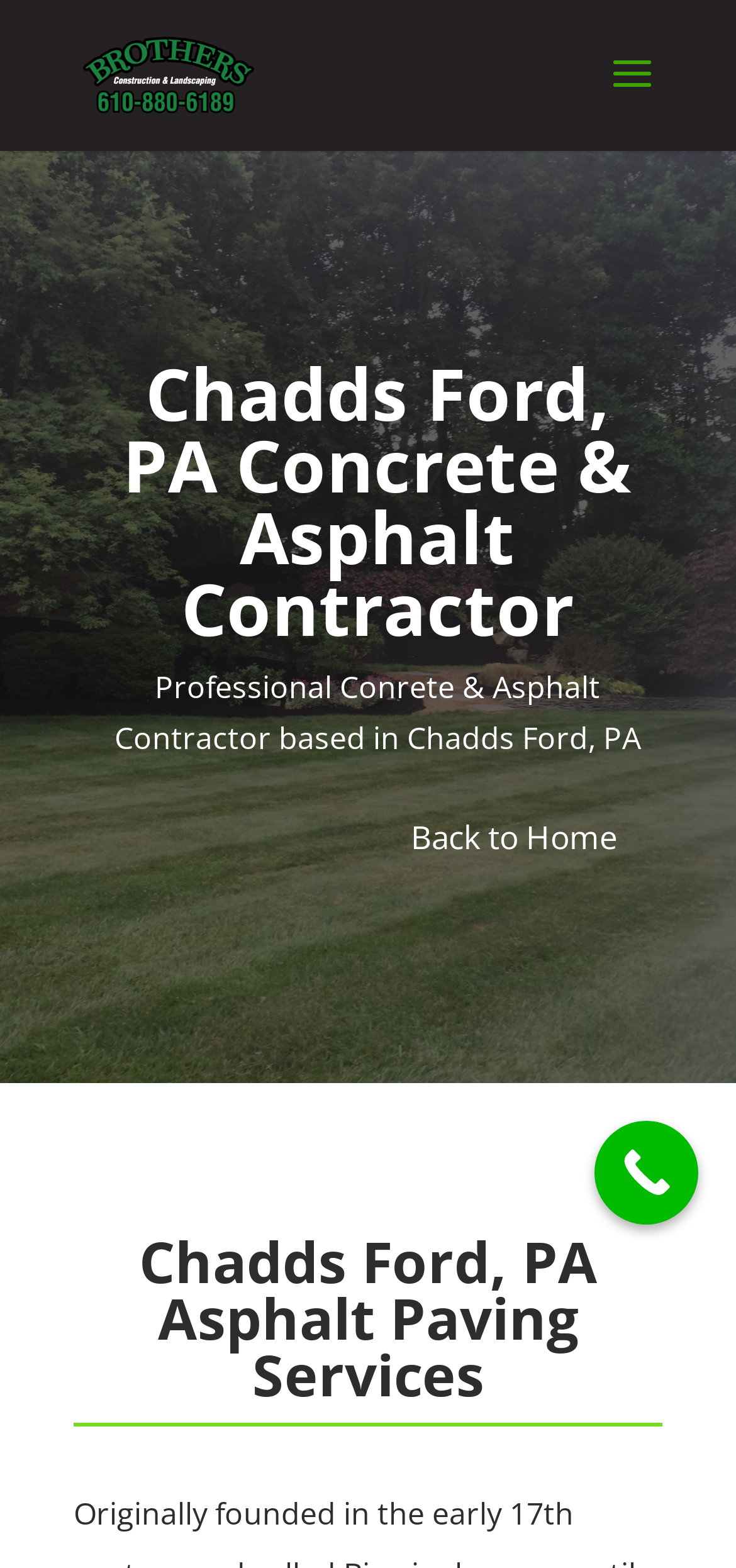Where is the contractor based?
Please respond to the question with a detailed and thorough explanation.

The location of the contractor can be determined by looking at the heading 'Chadds Ford, PA Concrete & Asphalt Contractor' and the static text 'Professional Conrete & Asphalt Contractor based in Chadds Ford, PA', which clearly indicates that the contractor is based in Chadds Ford, PA.